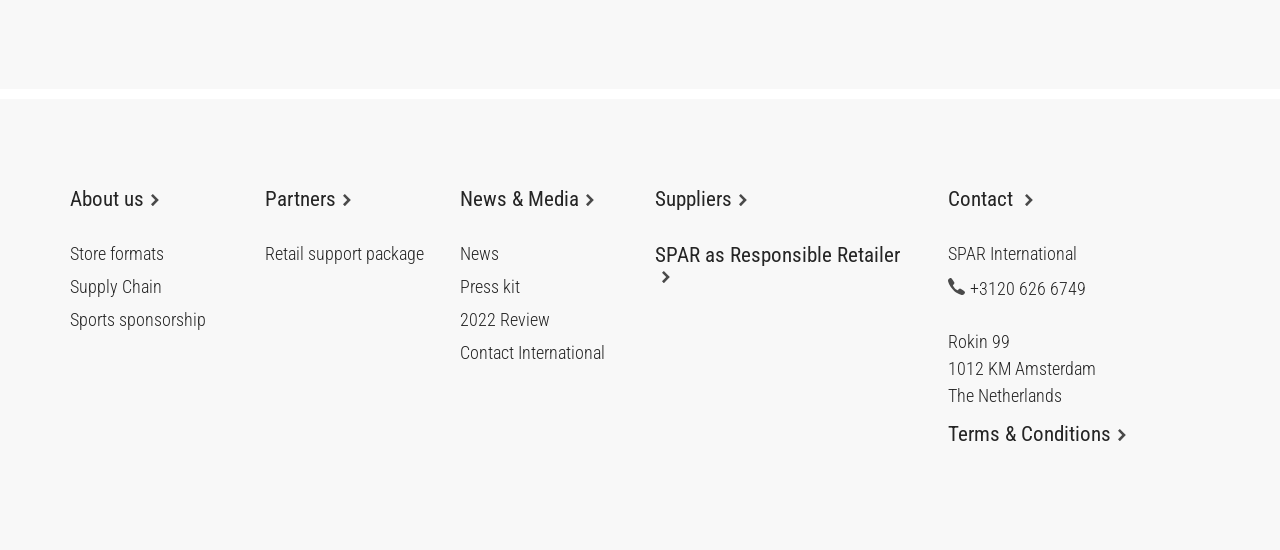Determine the bounding box for the HTML element described here: "Press kit". The coordinates should be given as [left, top, right, bottom] with each number being a float between 0 and 1.

[0.359, 0.506, 0.488, 0.539]